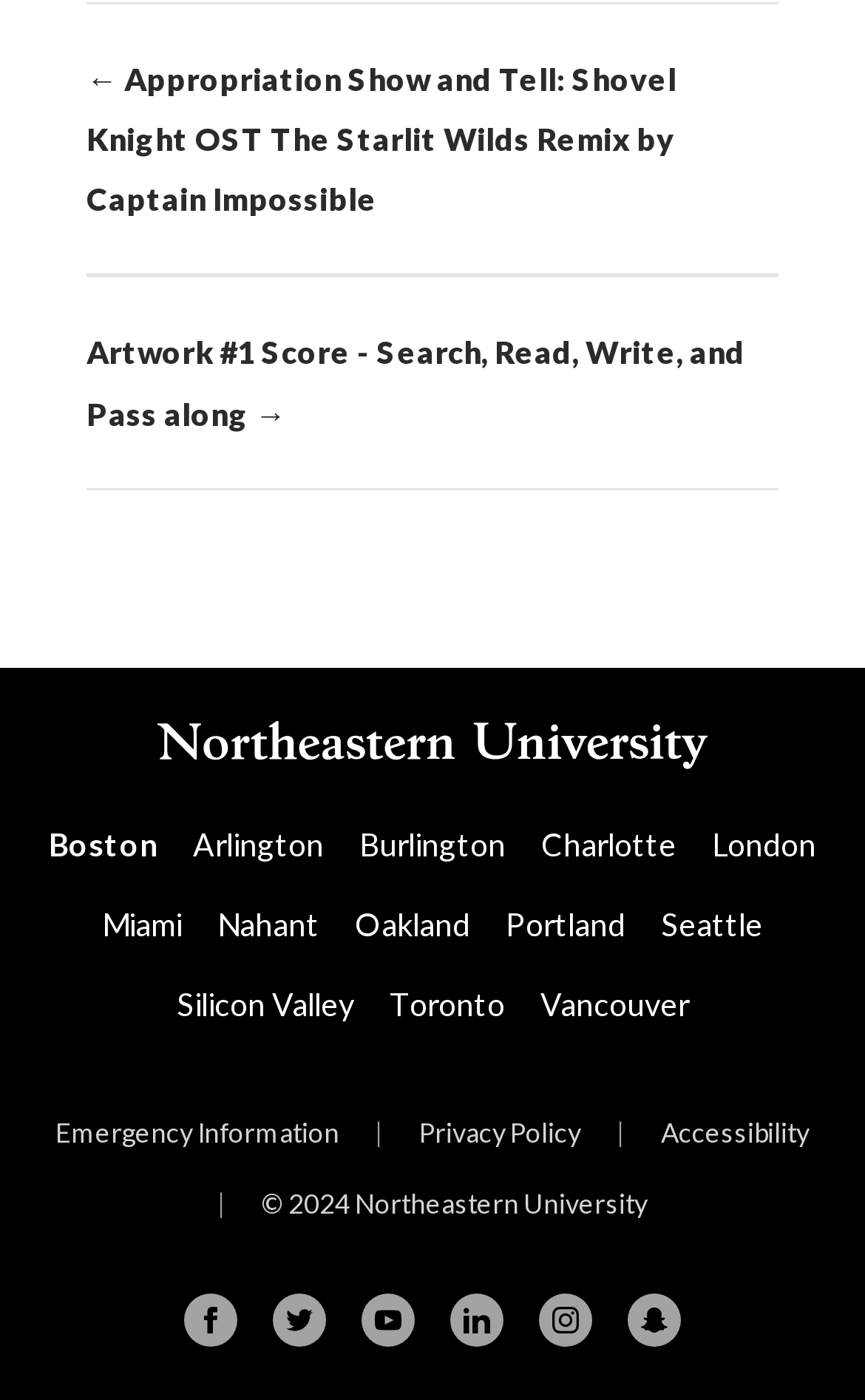Could you find the bounding box coordinates of the clickable area to complete this instruction: "Go to Northeastern University's website"?

[0.141, 0.502, 0.859, 0.562]